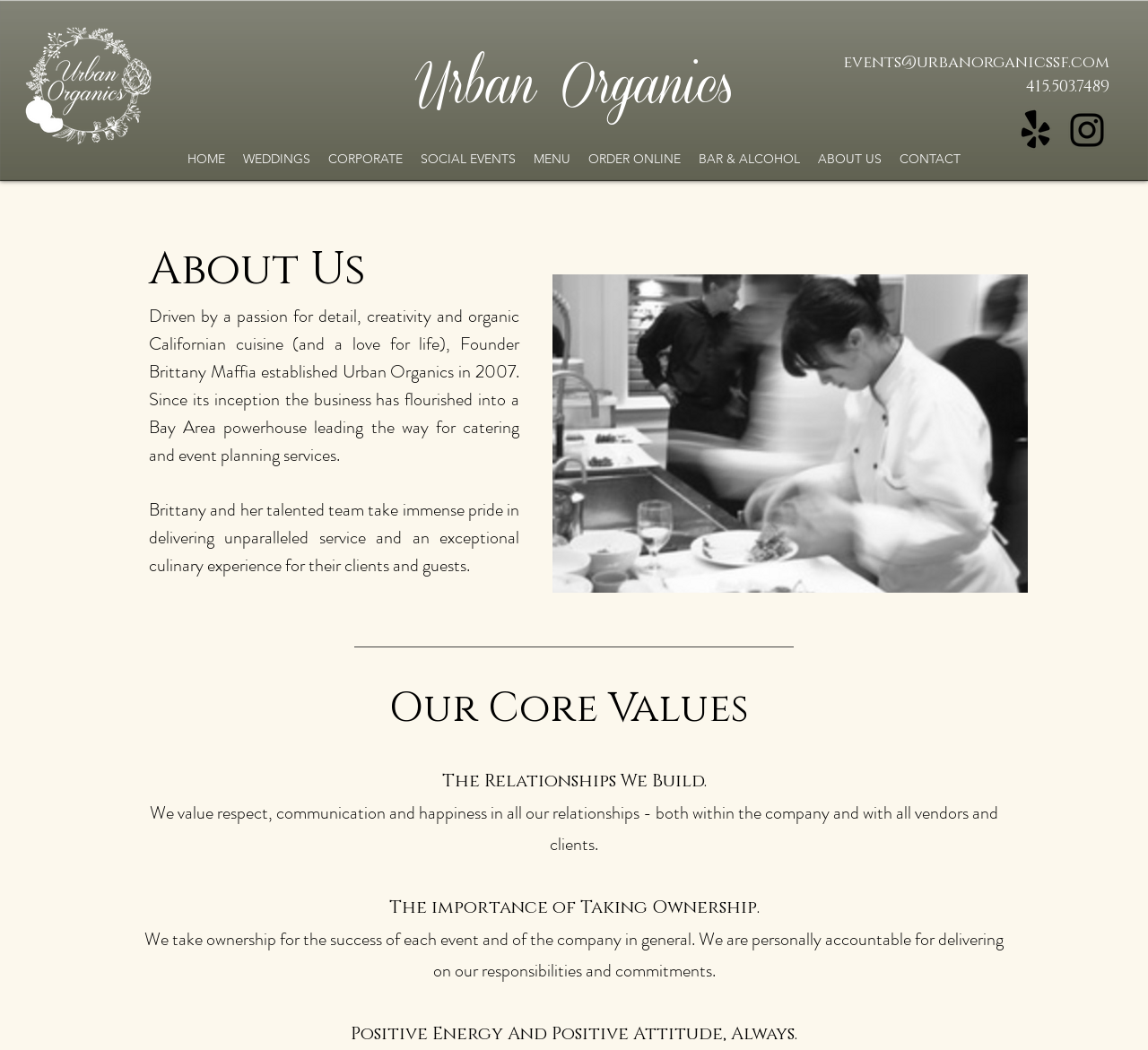Illustrate the webpage's structure and main components comprehensively.

The webpage is about Urban Organics, a catering and event planning service company. At the top left corner, there is a small logo image of Urban Organics. Next to it, there is a heading with the company name "Urban Organics" and a contact information heading with an email address and phone number. 

Below the logo and headings, there is a navigation menu with links to different sections of the website, including "HOME", "WEDDINGS", "CORPORATE", "SOCIAL EVENTS", "MENU", "ORDER ONLINE", "BAR & ALCOHOL", "ABOUT US", and "CONTACT". 

On the top right corner, there are social media links to Yelp! and Instagram, each represented by an image. 

The main content of the webpage is about the "About Us" section. There is a heading "About Us" followed by a paragraph describing the company's history and mission, founded by Brittany Maffia in 2007. Below this paragraph, there is another paragraph describing the company's pride in delivering exceptional service and culinary experience. 

To the right of these paragraphs, there is a large image, possibly a photo of the company's event or cuisine. 

Further down, there is a section about the company's core values, with a heading "Our Core Values". This section consists of three subheadings: "The Relationships We Build", "The importance of Taking Ownership", and "Positive Energy And Positive Attitude, Always". Each subheading is followed by a paragraph describing the company's values and principles.